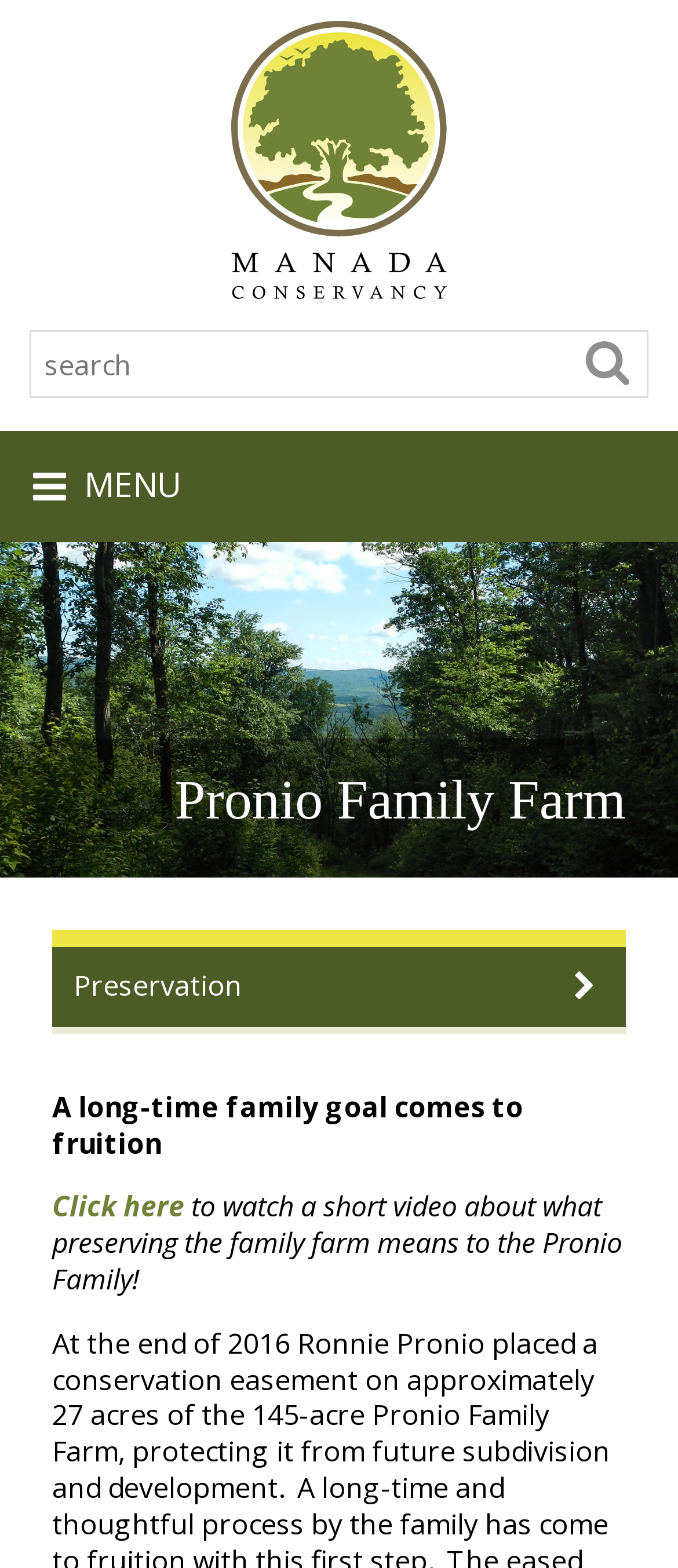What is the text of the first link in the menu?
Using the visual information, reply with a single word or short phrase.

About